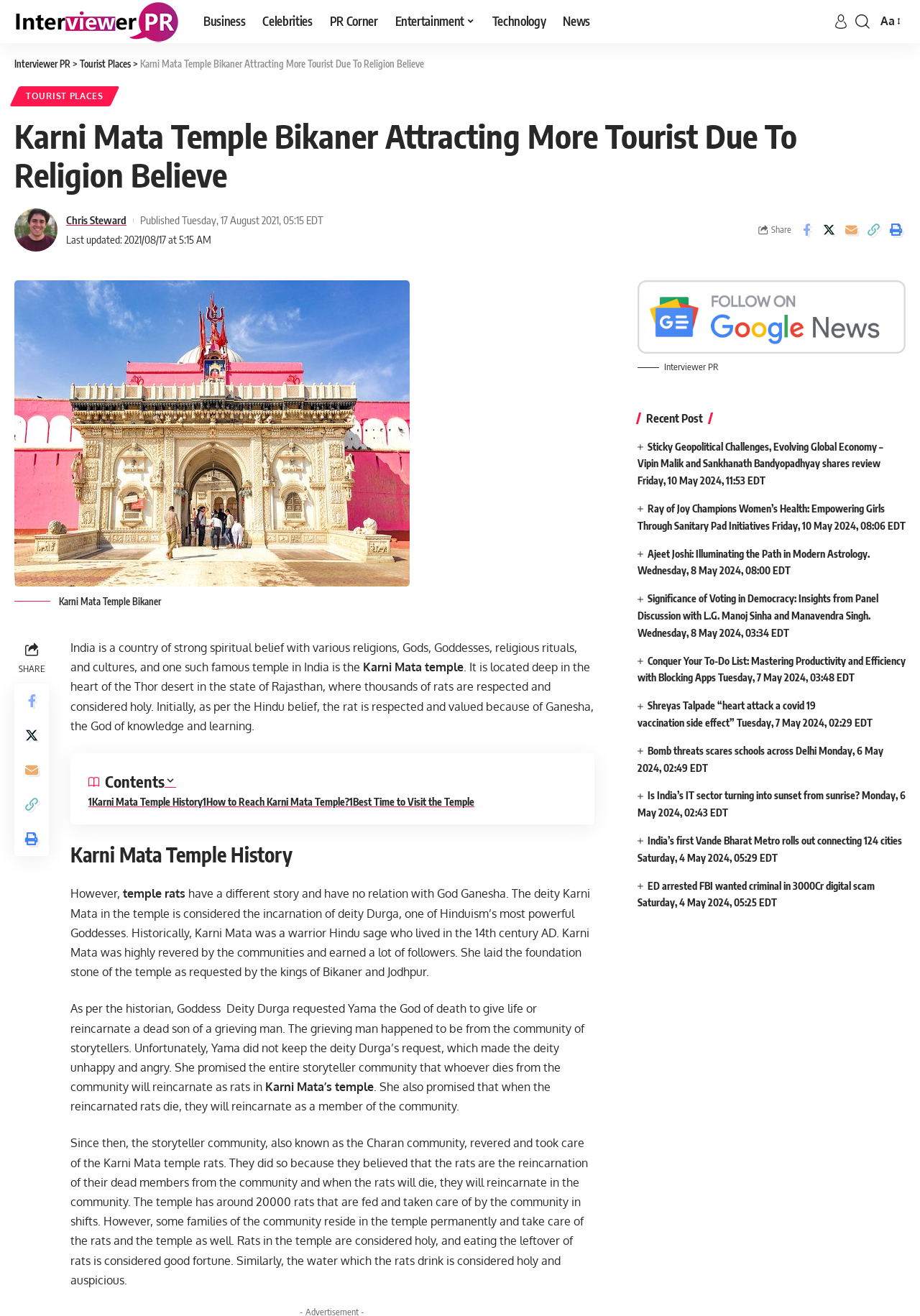What is the purpose of the 'SHARE' button?
From the image, respond using a single word or phrase.

To share the article